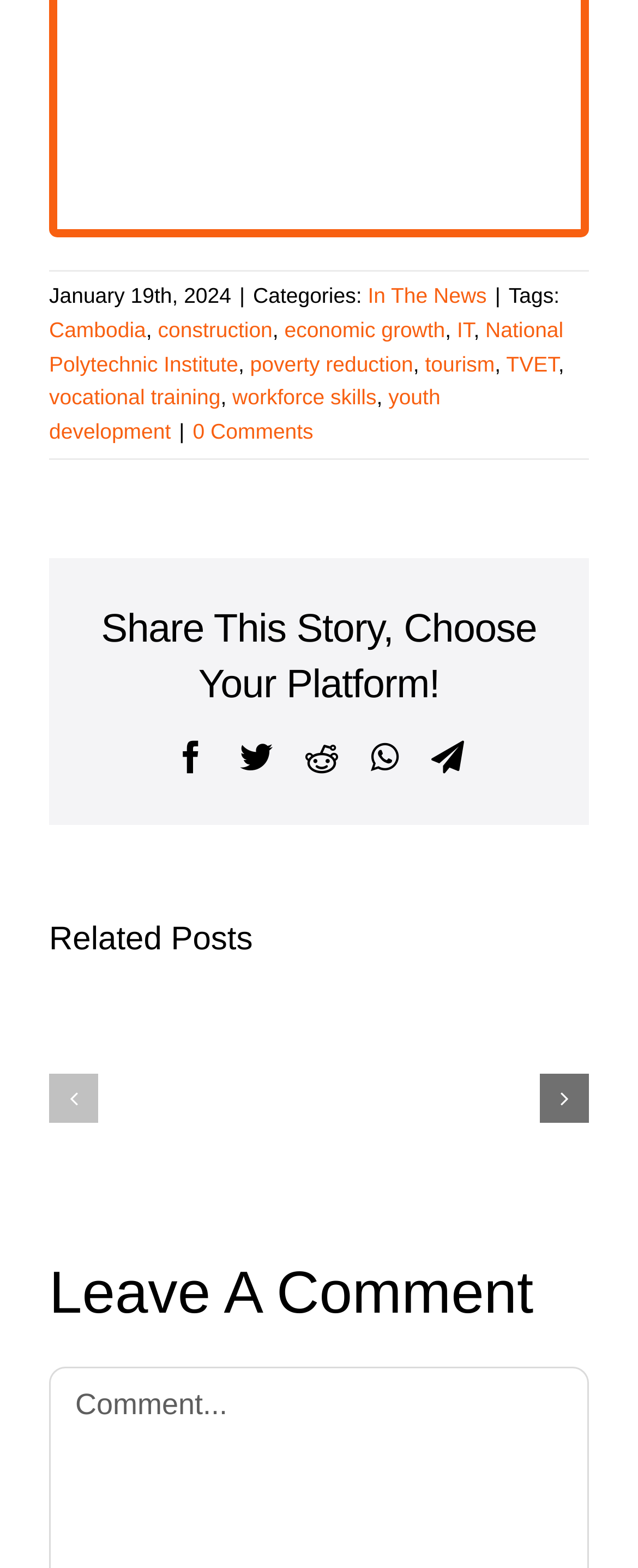What is the purpose of the buttons at the bottom?
Please use the image to provide an in-depth answer to the question.

The buttons at the bottom, 'Previous slide' and 'Next slide', are used to navigate through the related posts, which are shown in a swiper wrapper element.